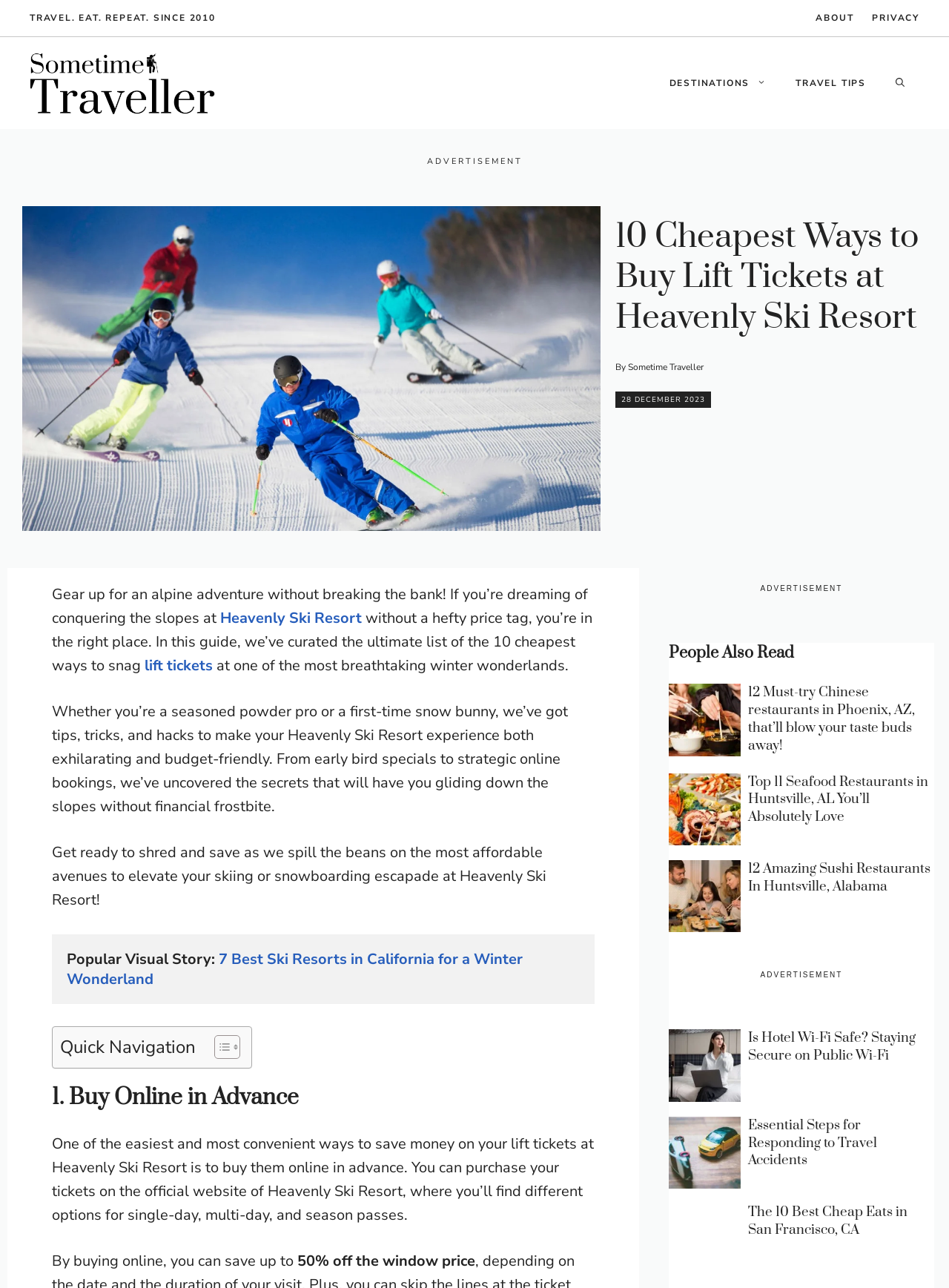Who is the author of the article?
Kindly answer the question with as much detail as you can.

I found the answer by looking at the text 'By Sometime Traveller' below the main heading. This indicates that Sometime Traveller is the author of the article.